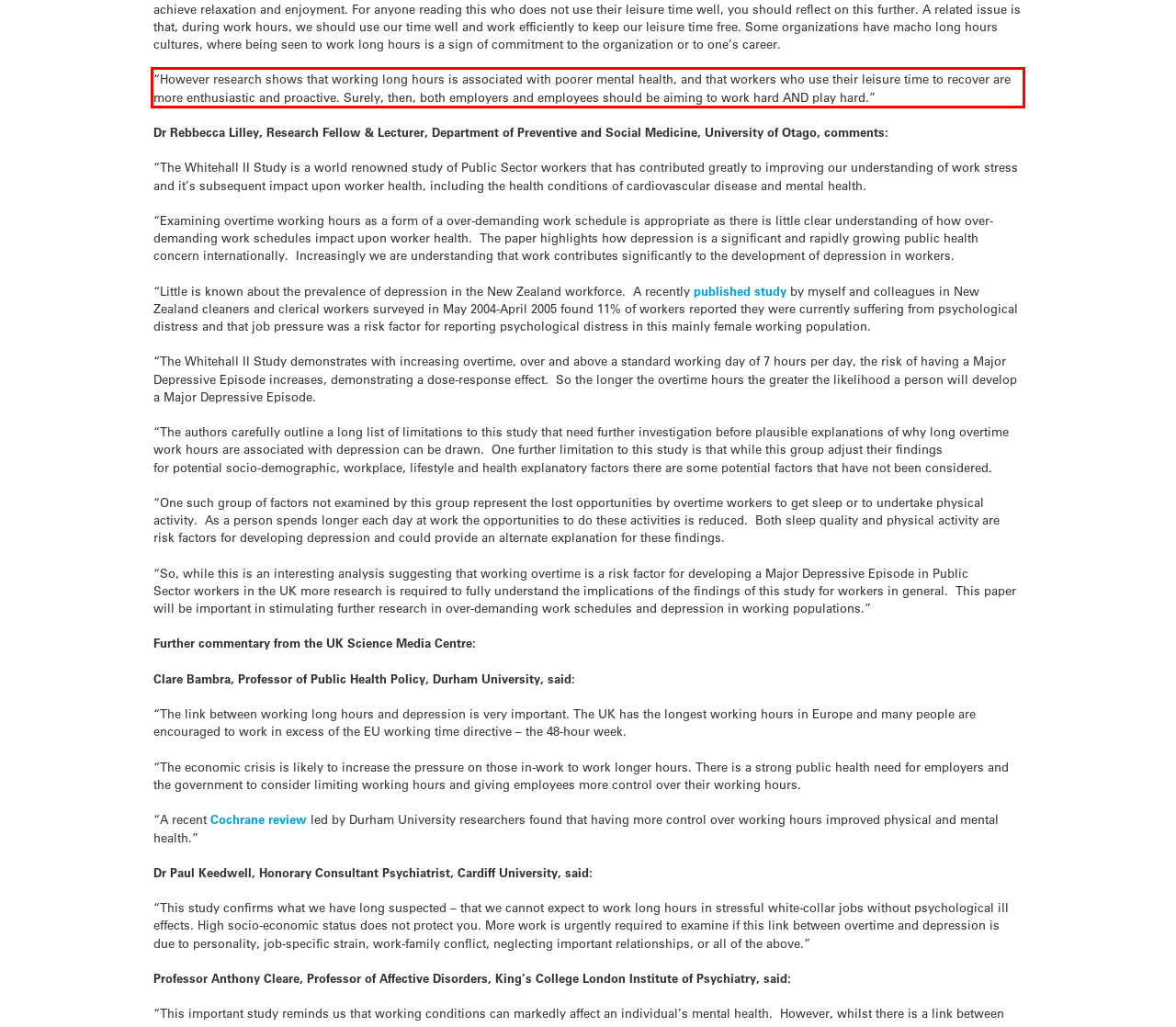Look at the provided screenshot of the webpage and perform OCR on the text within the red bounding box.

“However research shows that working long hours is associated with poorer mental health, and that workers who use their leisure time to recover are more enthusiastic and proactive. Surely, then, both employers and employees should be aiming to work hard AND play hard.”